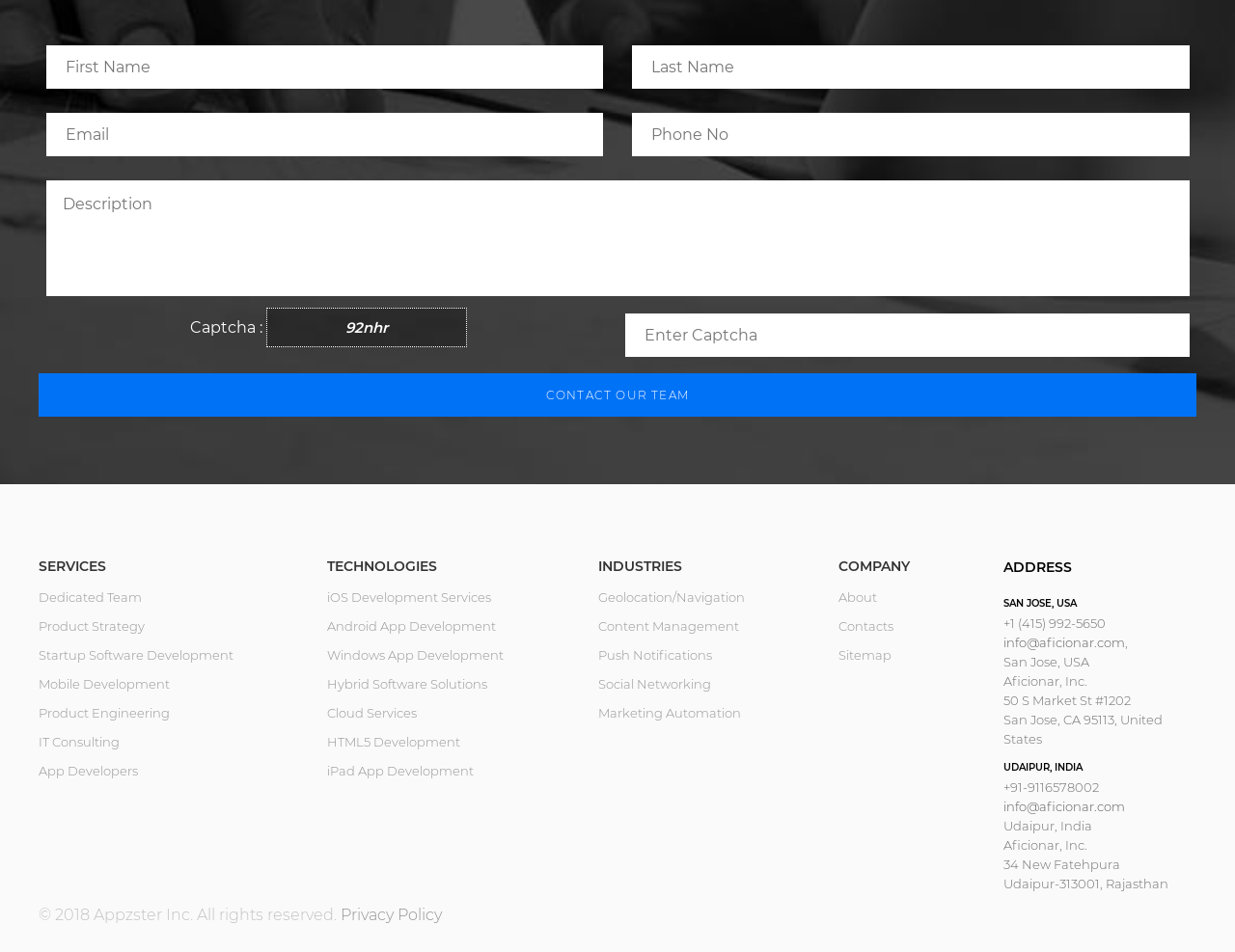Locate the bounding box of the UI element with the following description: "IT Consulting".

[0.031, 0.771, 0.097, 0.788]